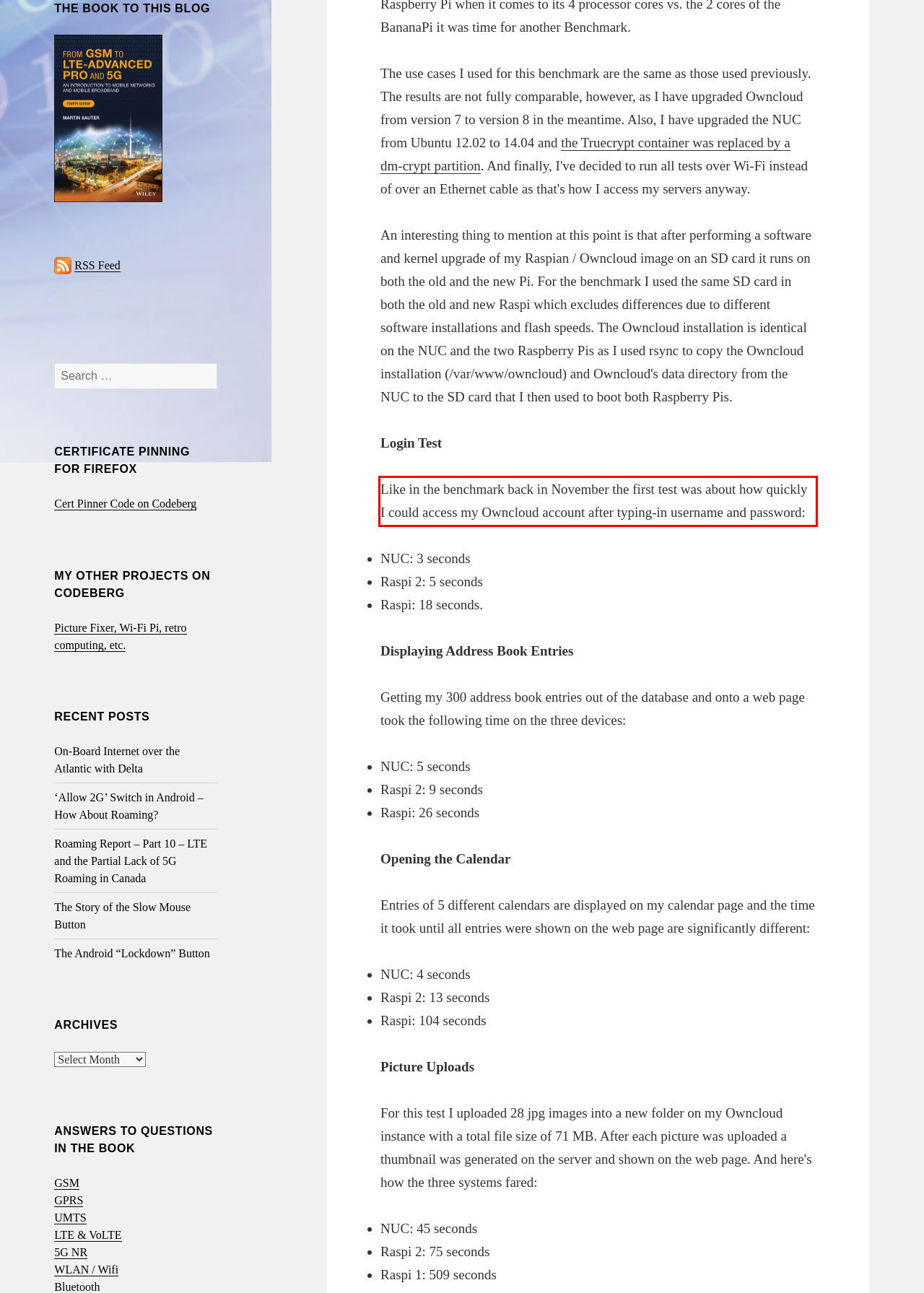Identify the red bounding box in the webpage screenshot and perform OCR to generate the text content enclosed.

Like in the benchmark back in November the first test was about how quickly I could access my Owncloud account after typing-in username and password: